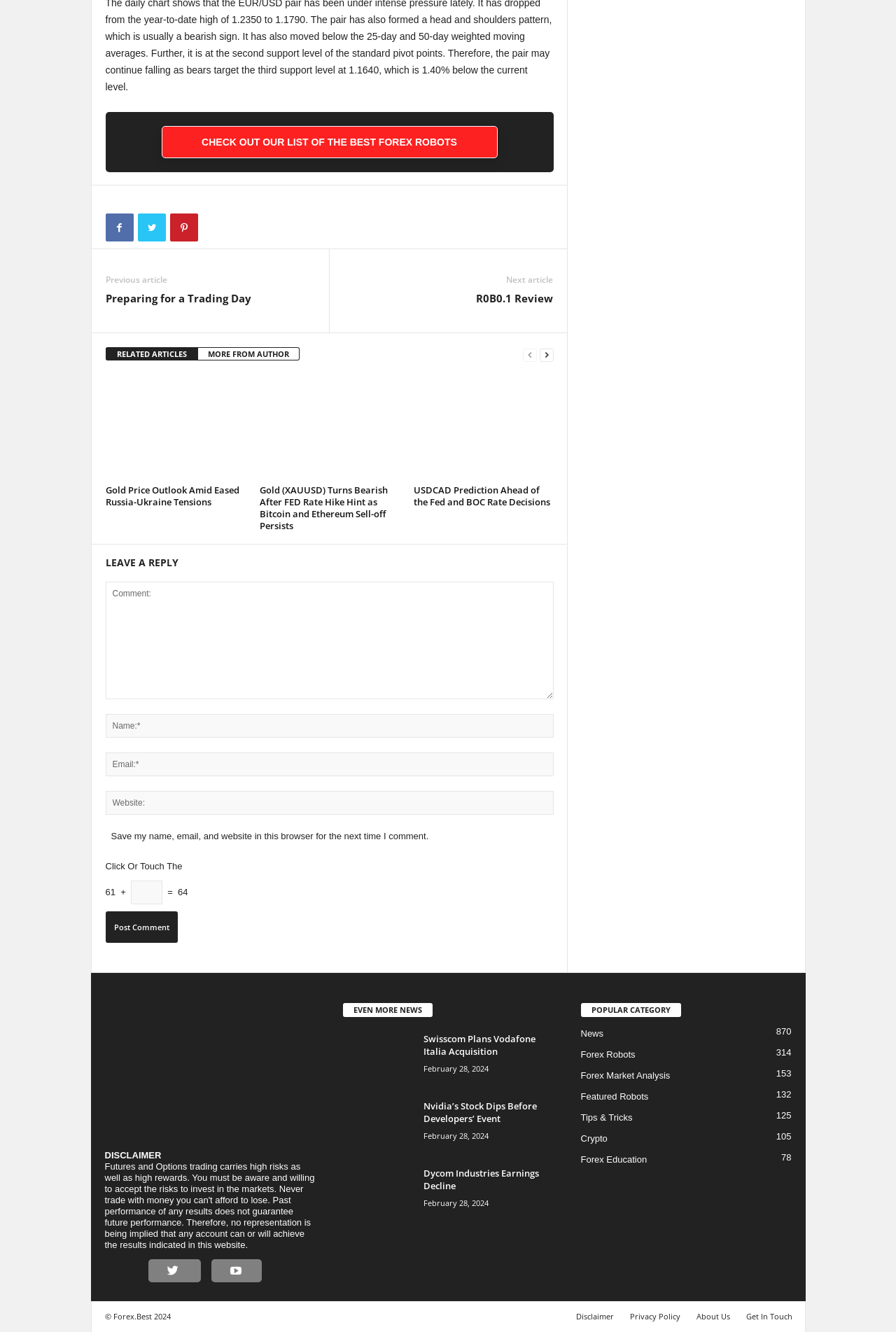From the details in the image, provide a thorough response to the question: What is the function of the links at the bottom of the webpage?

The links at the bottom of the webpage, such as 'Disclaimer', 'Privacy Policy', 'About Us', and 'Get In Touch', are likely to navigate users to other pages or sections of the website that provide more information about the website's policies, about the company, or ways to contact them.